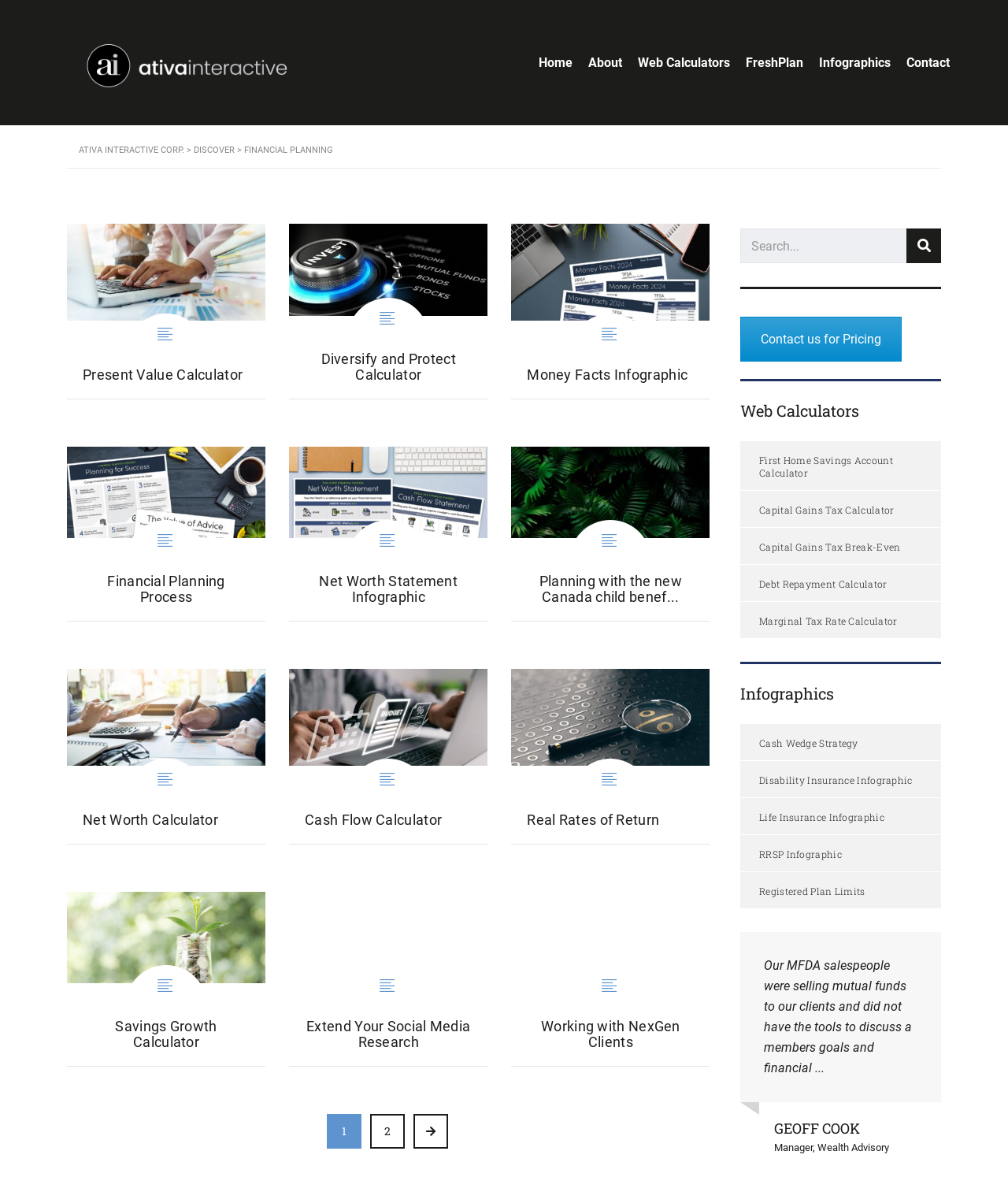Please find the bounding box coordinates of the element that you should click to achieve the following instruction: "View the 'Present Value Calculator'". The coordinates should be presented as four float numbers between 0 and 1: [left, top, right, bottom].

[0.055, 0.186, 0.275, 0.332]